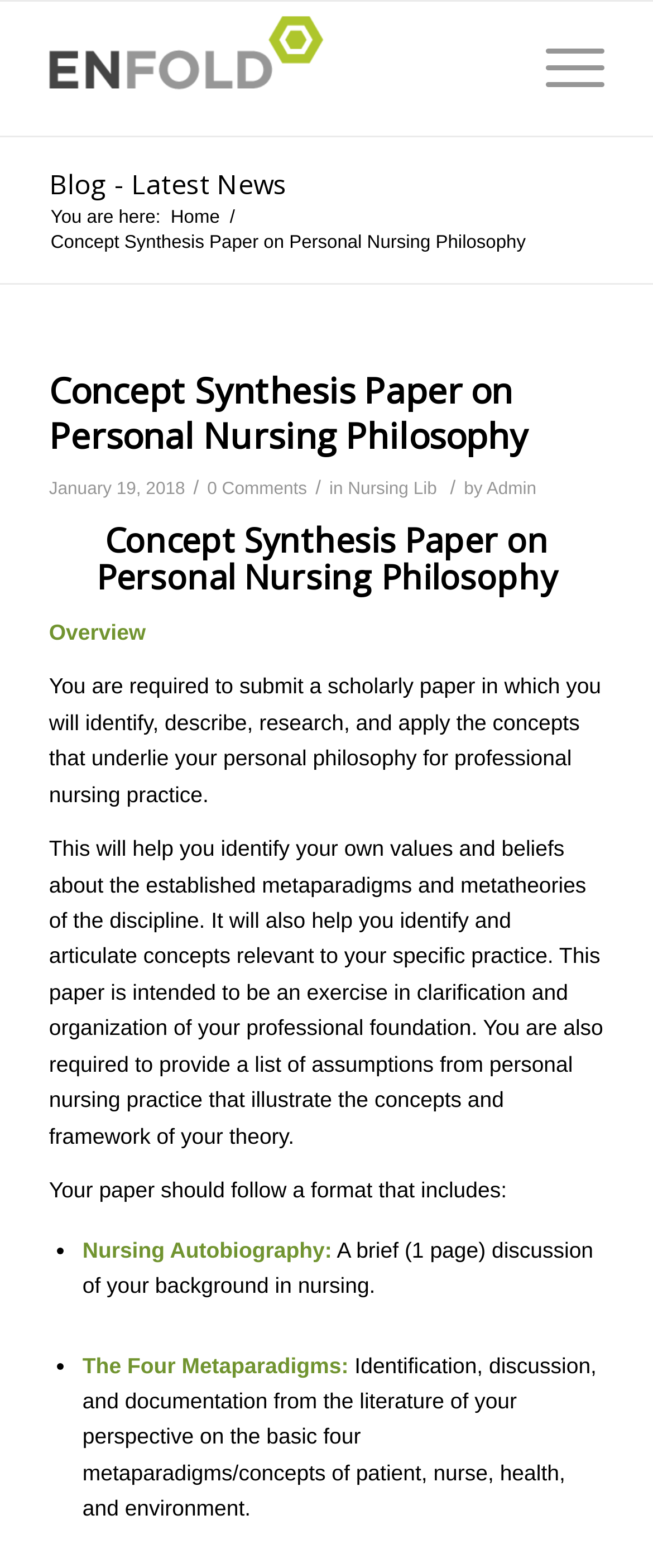Explain the webpage's design and content in an elaborate manner.

The webpage appears to be a blog post or article about a concept synthesis paper on personal nursing philosophy. At the top left, there is a logo or image of "Nursing Lib" with a link to the same name. To the right of the logo, there is a link to "Menu". Below the logo, there is a breadcrumb navigation section with links to "Home" and the current page, "Concept Synthesis Paper on Personal Nursing Philosophy".

The main content of the page is divided into sections. The first section has a heading with the same title as the page, "Concept Synthesis Paper on Personal Nursing Philosophy", followed by a timestamp "January 19, 2018", and links to "0 Comments" and the author "Admin". Below this, there is a brief overview of the paper, which describes the requirements for submitting a scholarly paper on personal nursing philosophy.

The next section provides more detailed information about the paper, including the purpose of the assignment, which is to identify, describe, research, and apply the concepts that underlie one's personal philosophy for professional nursing practice. This section also outlines the benefits of the assignment, such as identifying one's own values and beliefs about the established metaparadigms and metatheories of the discipline.

The final section of the page outlines the format of the paper, which should include a nursing autobiography, a discussion of the four metaparadigms, and a list of assumptions from personal nursing practice that illustrate the concepts and framework of one's theory. This section is presented in a bulleted list format, with each point described in detail.